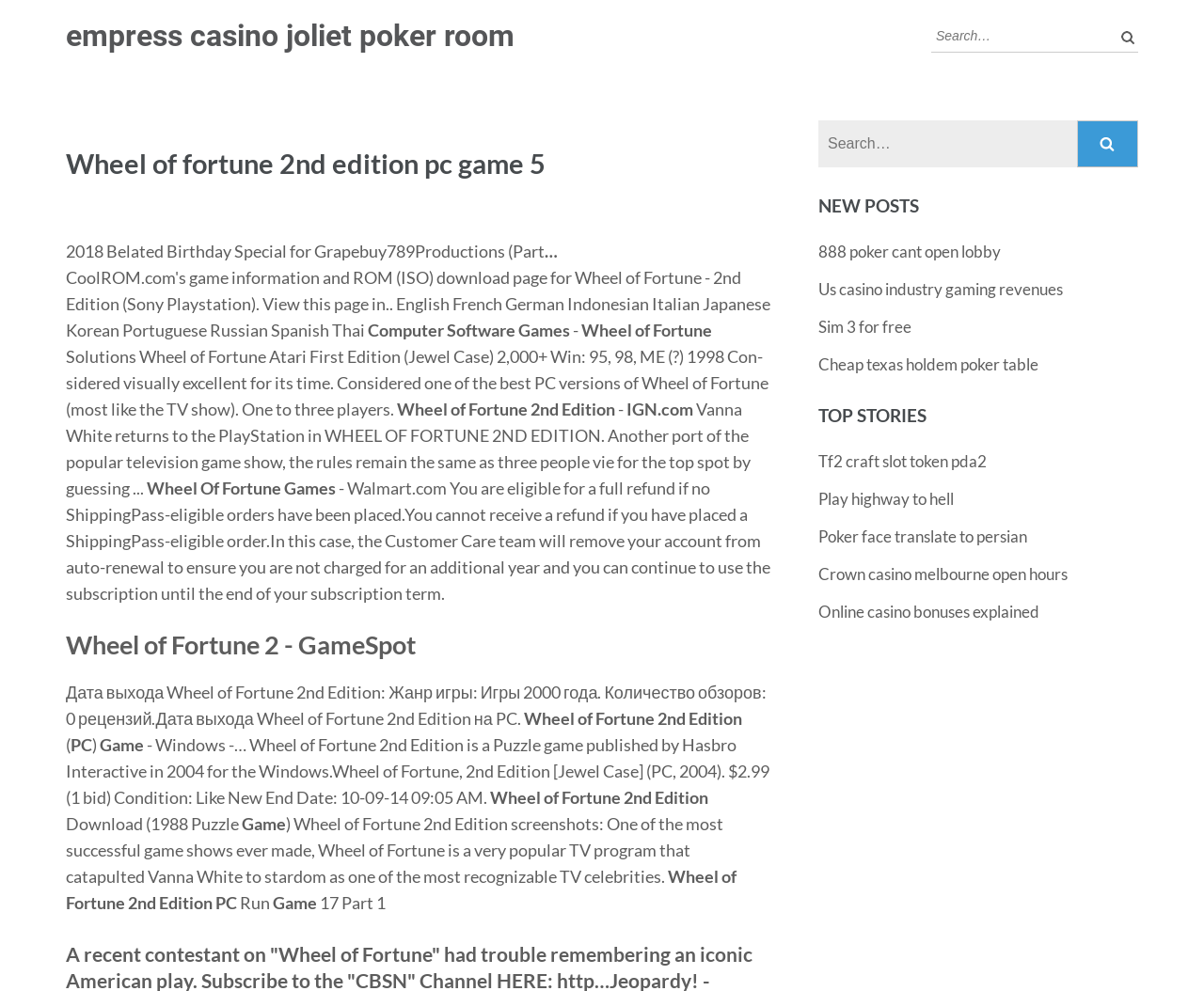What is the platform of the game?
We need a detailed and meticulous answer to the question.

The text 'Wheel of Fortune 2nd Edition is a Puzzle game published by Hasbro Interactive in 2004 for the Windows' explicitly states that the platform of the game is Windows.